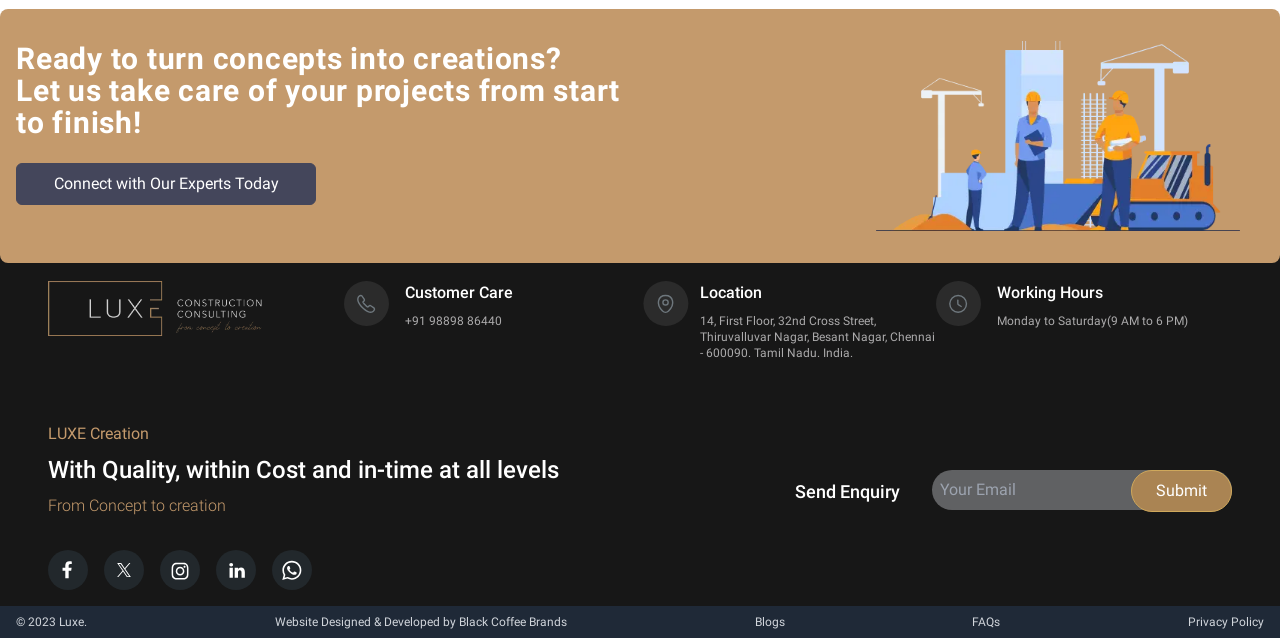Respond to the following question using a concise word or phrase: 
What is the company's customer care number?

+91 98898 86440